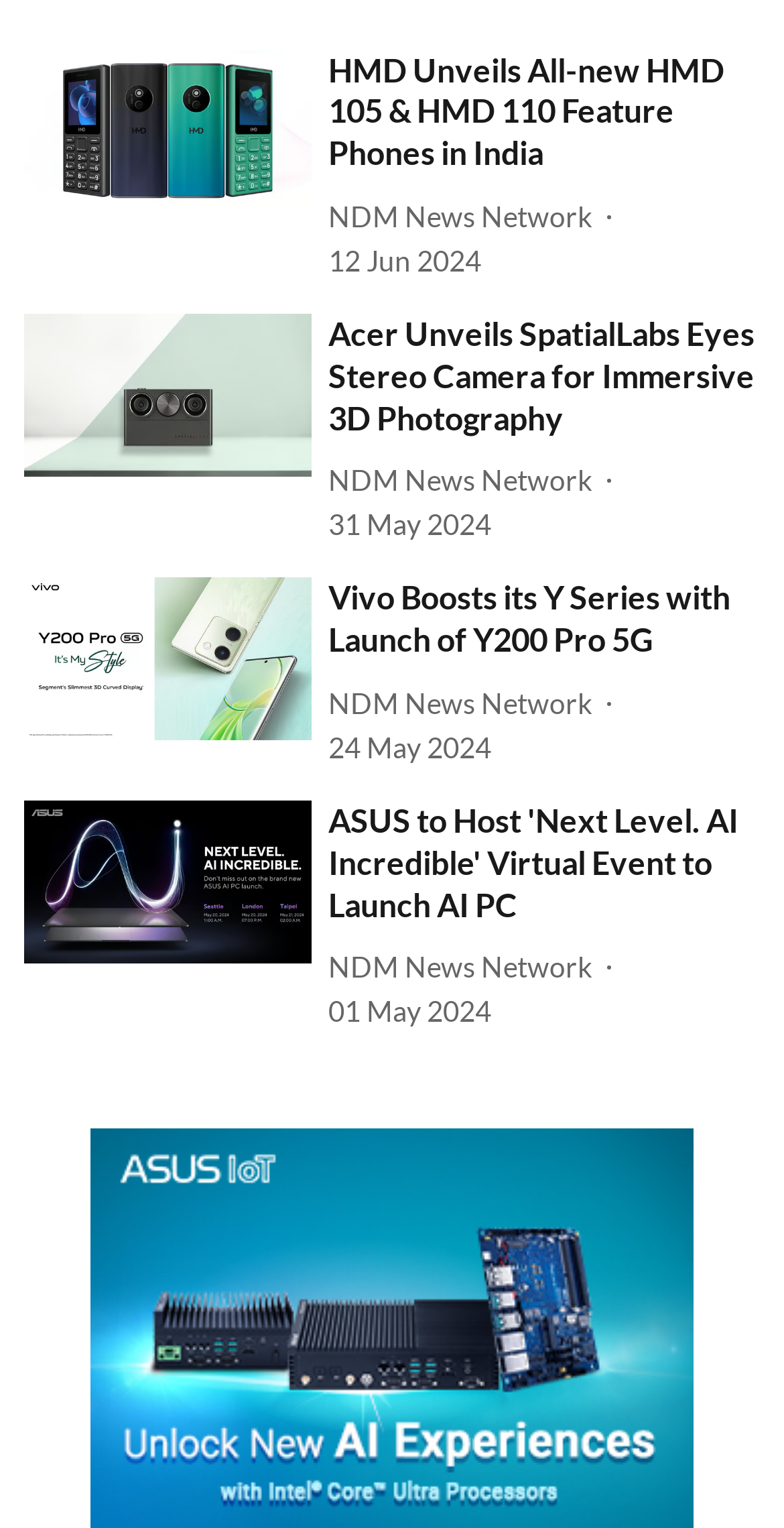Please provide a comprehensive answer to the question based on the screenshot: What is the topic of the third news article?

I determined the answer by reading the headline of the third news article, which mentions the launch of the Vivo Y200 Pro 5G.